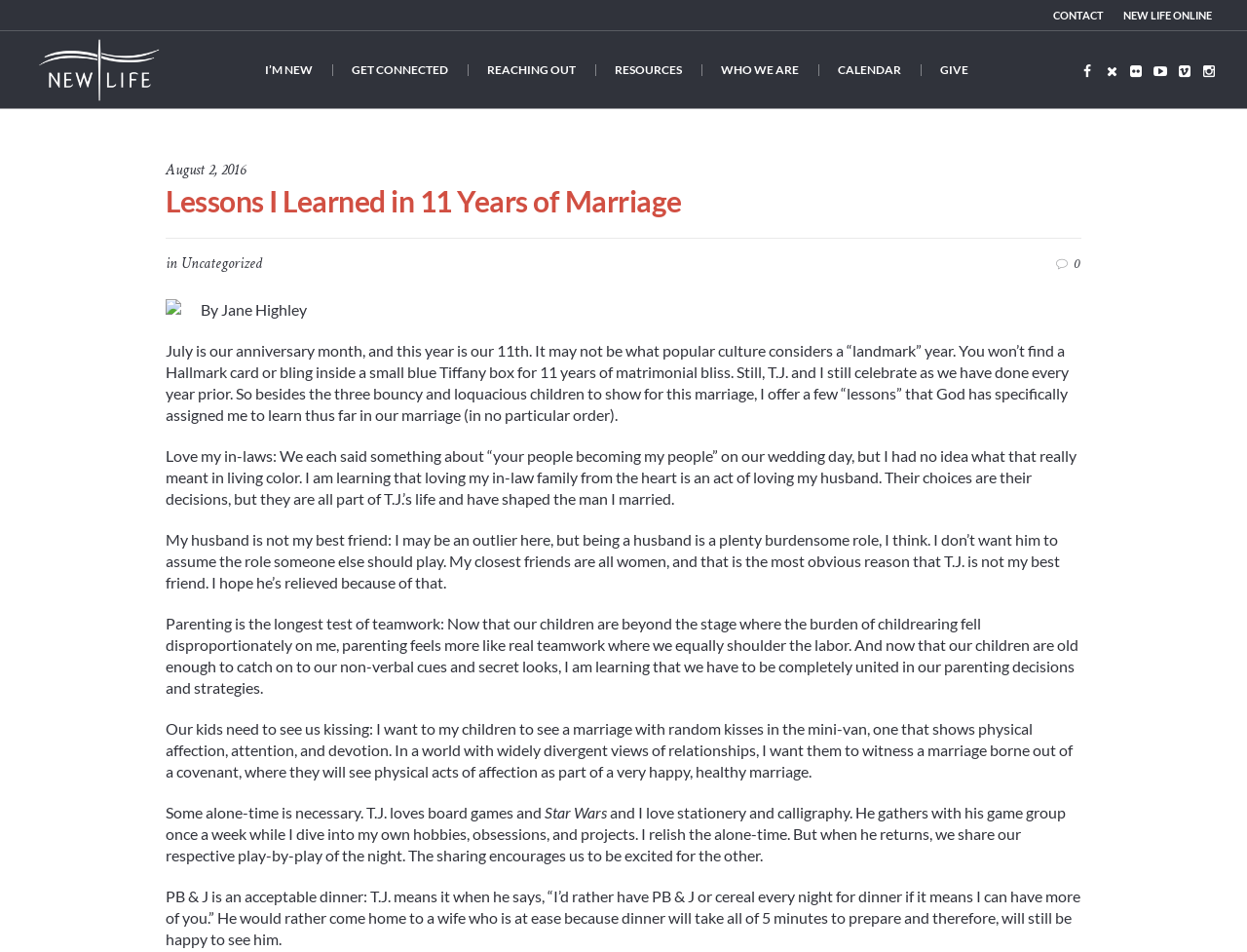What is the topic of the article?
Use the information from the image to give a detailed answer to the question.

I found the answer by looking at the heading element with the text 'Lessons I Learned in 11 Years of Marriage', which suggests that the topic of the article is the lessons learned in 11 years of marriage.